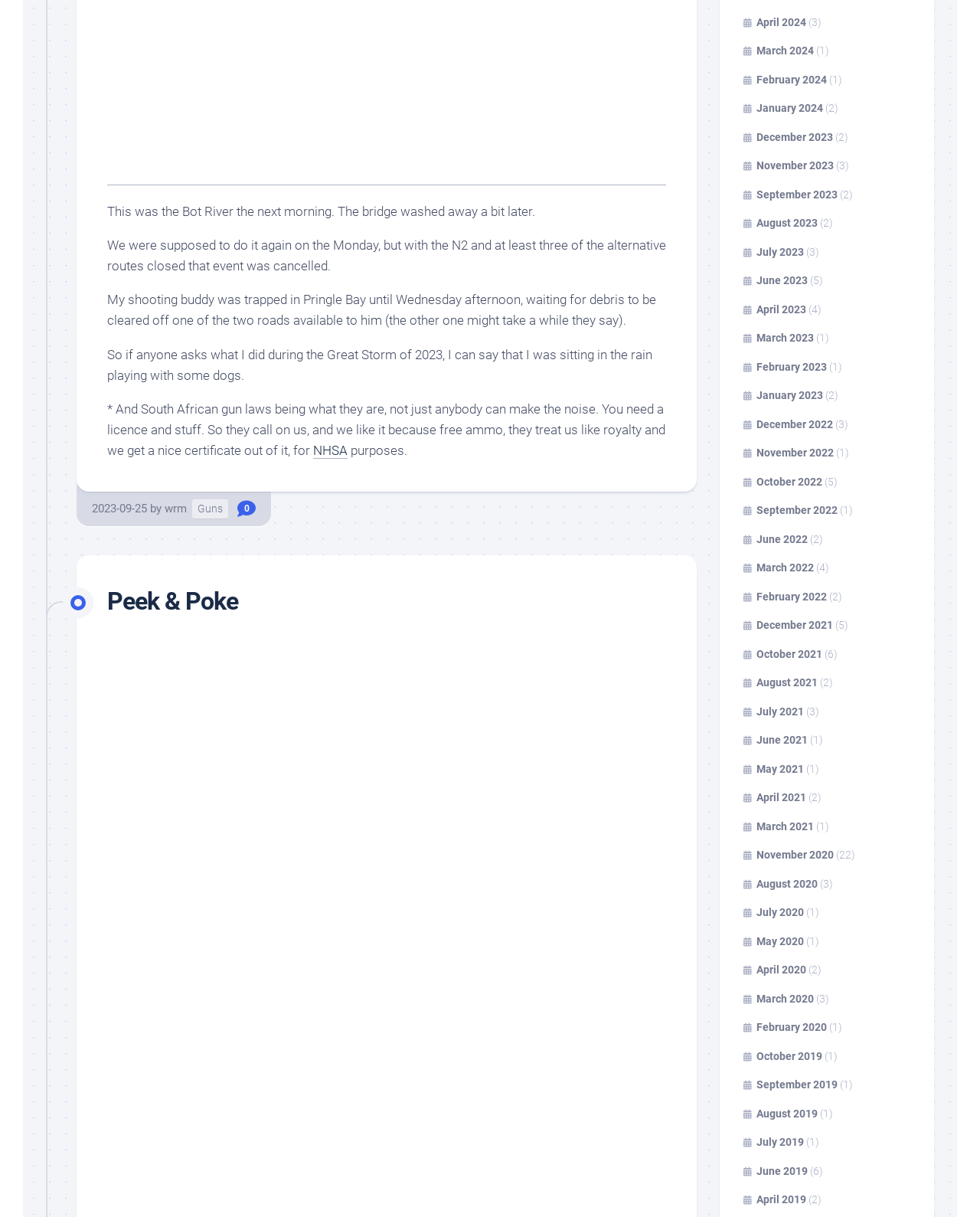Please identify the bounding box coordinates of the region to click in order to complete the task: "Read the post by 'wrm'". The coordinates must be four float numbers between 0 and 1, specified as [left, top, right, bottom].

[0.168, 0.413, 0.191, 0.424]